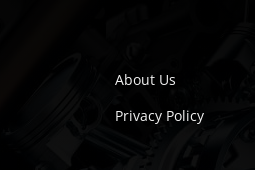Generate a detailed caption that encompasses all aspects of the image.

This image features two key navigational links displayed against a dark, blurred background that suggests a mechanical or technical theme. The prominently featured links are "About Us" and "Privacy Policy," highlighting important sections of a website that provide users with information about the company's mission and practices regarding data protection. The overall aesthetic conveys a professional tone, consistent with the context of services that might involve technology or engineering.